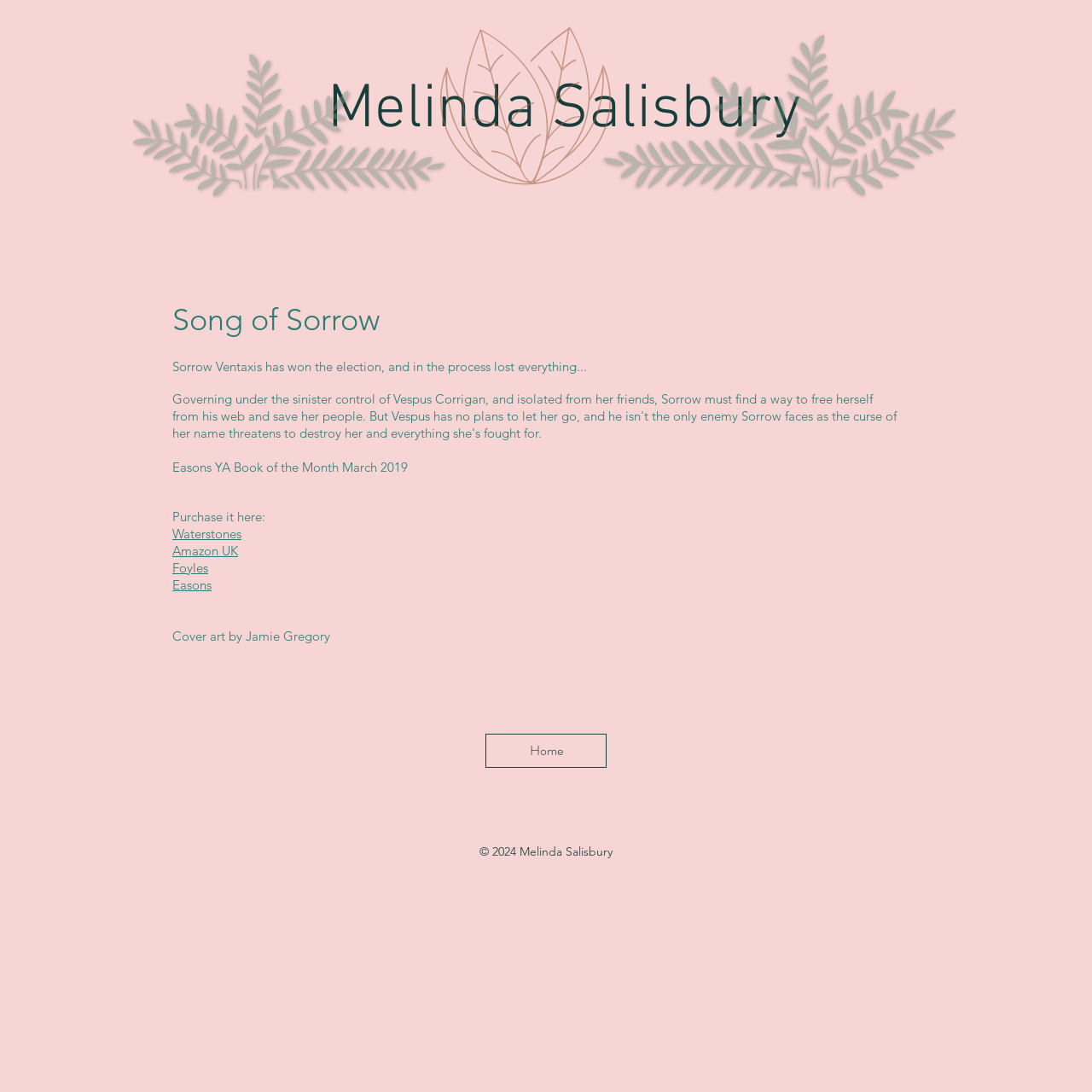Illustrate the webpage thoroughly, mentioning all important details.

The webpage is about the book "Song of Sorrow" by Melinda Salisbury. At the top, there is a heading with the author's name, "Melinda Salisbury", and two images, one on the left and one on the right, which are likely book covers or author photos. 

Below the author's name, there is a main section that takes up most of the page. Within this section, there is a navigation link to "Home" on the right side. The title of the book, "Song of Sorrow", is displayed prominently, followed by a brief summary of the book's plot. The summary is divided into three paragraphs, describing the main character Sorrow's situation and her struggle to free herself.

Under the summary, there is a mention of the book being Eason's YA Book of the Month in March 2019. Below this, there is a call to action to purchase the book, with links to various online retailers such as Waterstones, Amazon UK, Foyles, and Easons. 

At the bottom of the page, there is a credit for the cover art by Jamie Gregory. The webpage ends with a copyright notice, "© 2024 Melinda Salisbury", at the very bottom.